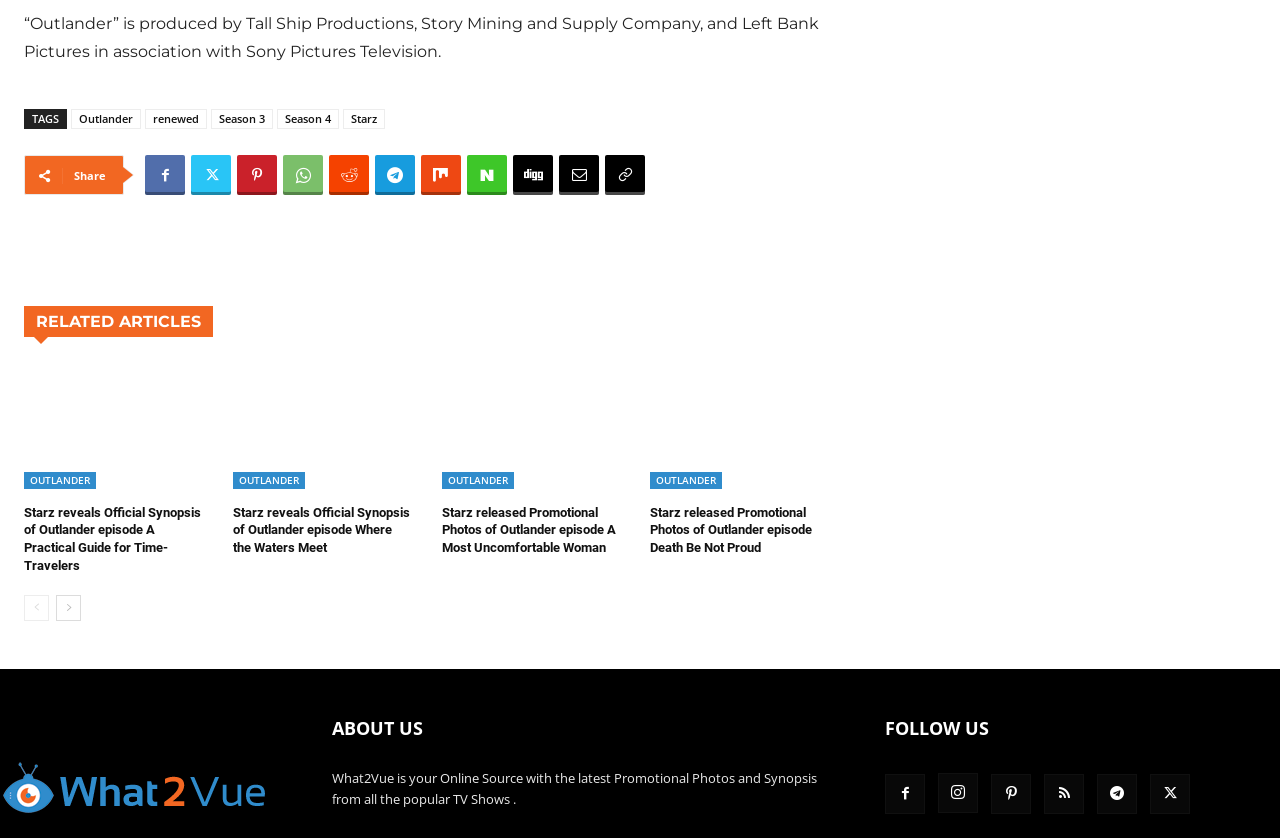Identify the bounding box coordinates of the clickable region to carry out the given instruction: "Follow us on social media".

[0.692, 0.85, 0.773, 0.878]